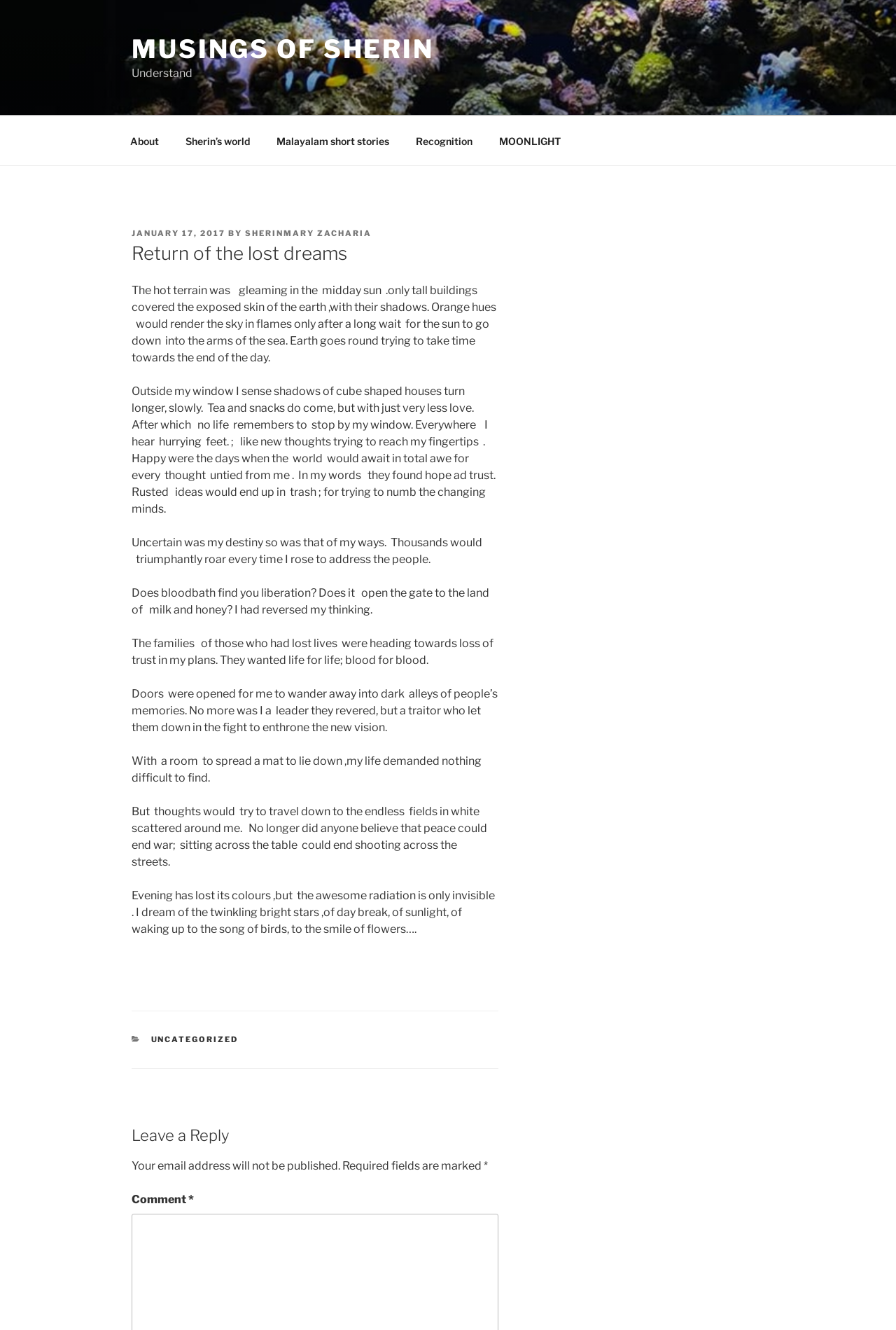Using the information shown in the image, answer the question with as much detail as possible: What is the category of the post?

The category of the post can be found in the footer section, where it is written as 'UNCATEGORIZED'.